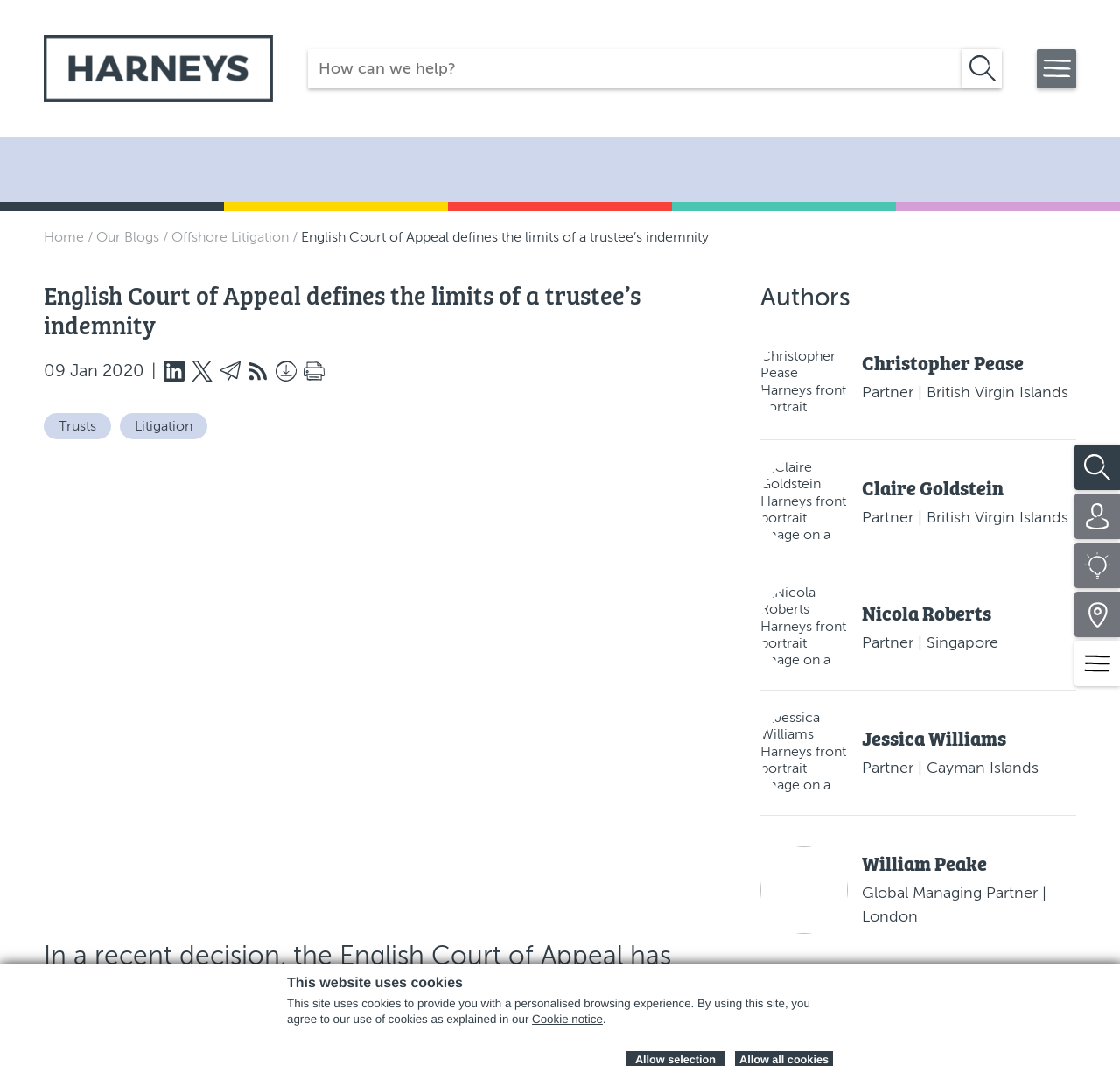Locate the bounding box coordinates of the item that should be clicked to fulfill the instruction: "Follow us on Facebook".

None